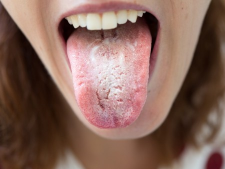What is the potential impact of the imbalance in oral flora?
Can you give a detailed and elaborate answer to the question?

The caption suggests that the clearly visible texture on the tongue's surface could indicate an imbalance in oral flora, which may potentially impact overall health and digestion, emphasizing the importance of oral examination in assessing broader health concerns.